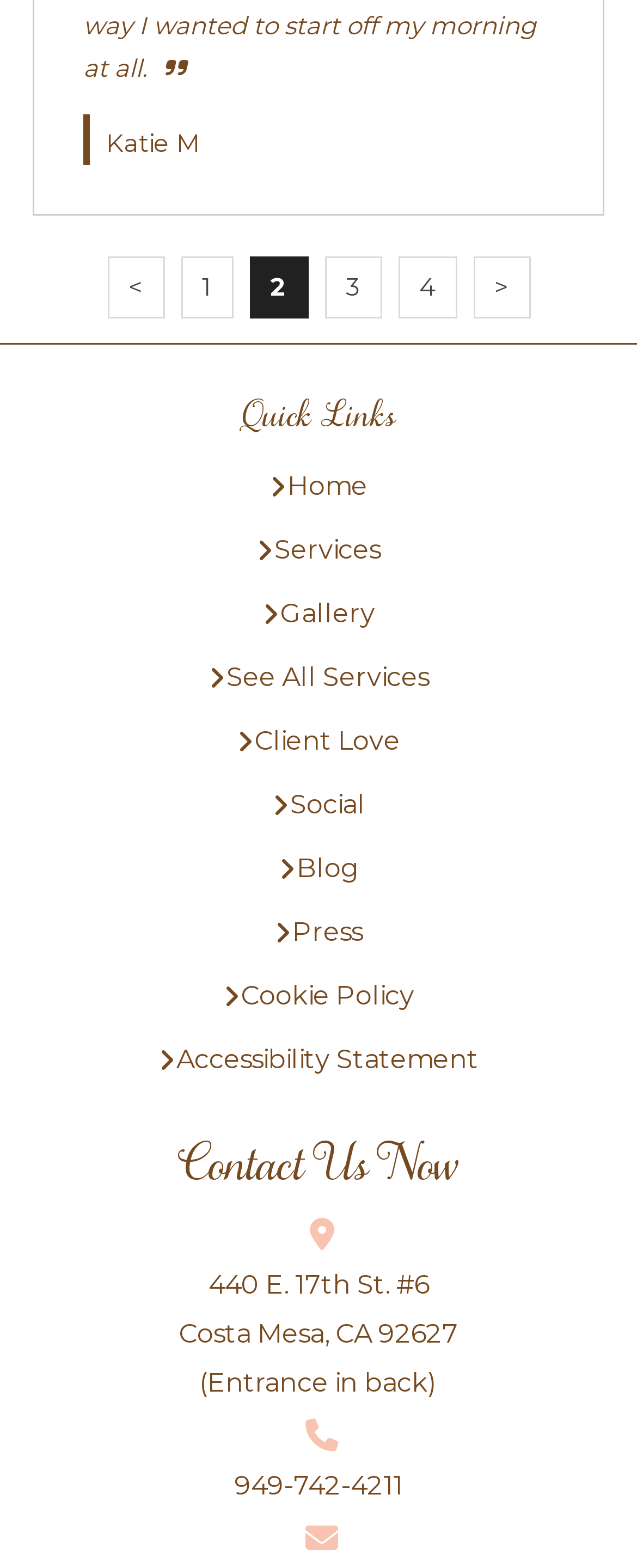Please examine the image and answer the question with a detailed explanation:
How many quick links are available?

The quick links section has 9 links, which are 'Home', 'Services', 'Gallery', 'See All Services', 'Client Love', 'Social', 'Blog', 'Press', and 'Cookie Policy'. These links can be found below the 'Quick Links' heading with bounding box coordinates [0.048, 0.251, 0.952, 0.279].